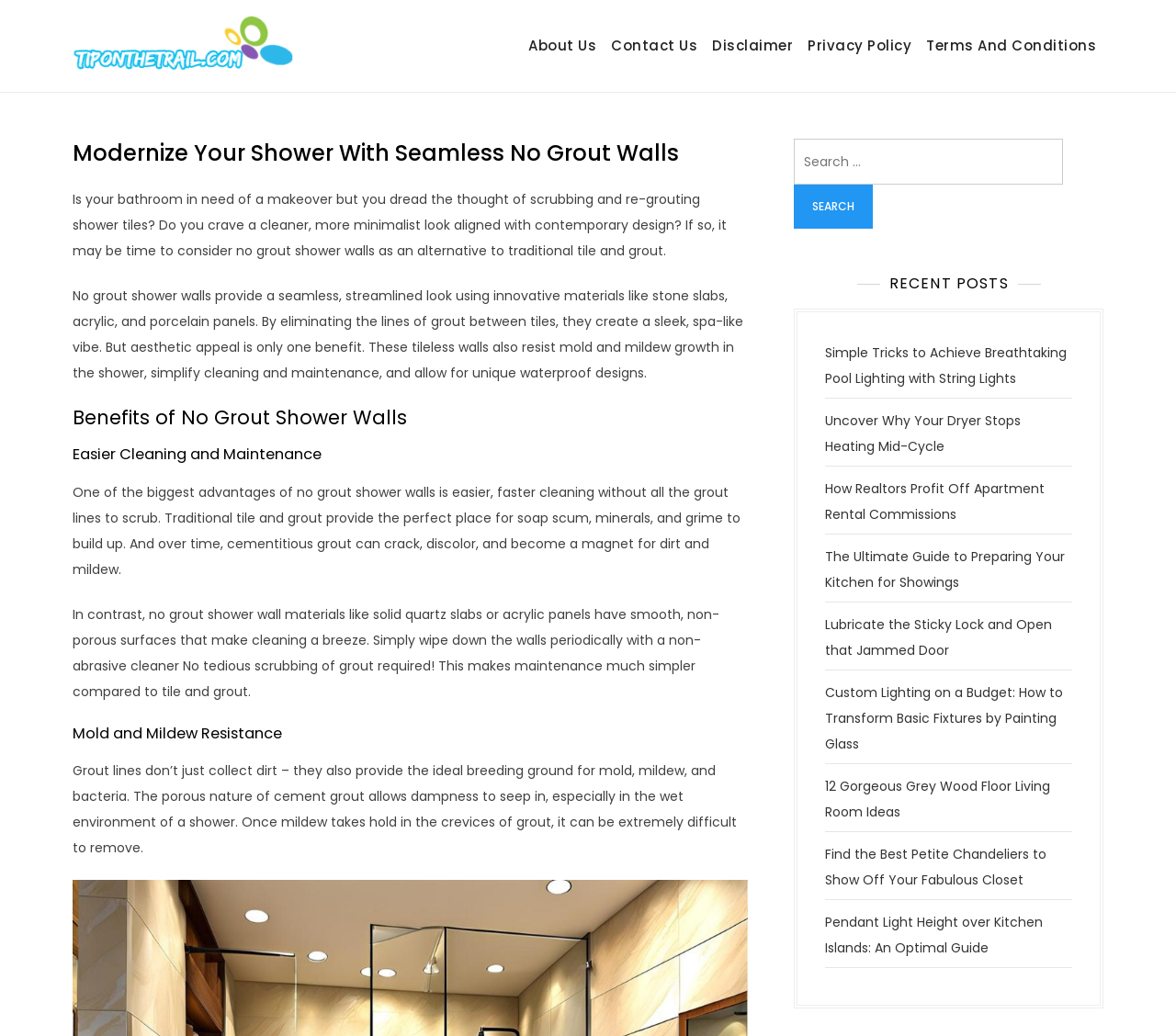Offer a meticulous description of the webpage's structure and content.

The webpage is about modernizing showers with seamless no-grout walls. At the top left, there is a logo and a link to the website's homepage. Next to it, there is a navigation menu with links to "About Us", "Contact Us", "Disclaimer", "Privacy Policy", and "Terms And Conditions". 

Below the navigation menu, there is a large heading that reads "Modernize Your Shower With Seamless No Grout Walls". Underneath, there are two paragraphs of text that introduce the concept of no-grout shower walls, highlighting their benefits such as a cleaner, more minimalist look, and ease of maintenance.

Following the introduction, there are three sections with headings: "Benefits of No Grout Shower Walls", "Easier Cleaning and Maintenance", and "Mold and Mildew Resistance". Each section contains a paragraph of text that explains the advantages of no-grout shower walls in detail.

On the right side of the page, there is a search bar with a button labeled "Search". Below the search bar, there is a section titled "RECENT POSTS" that lists eight links to other articles on the website, with titles such as "Simple Tricks to Achieve Breathtaking Pool Lighting with String Lights" and "12 Gorgeous Grey Wood Floor Living Room Ideas".